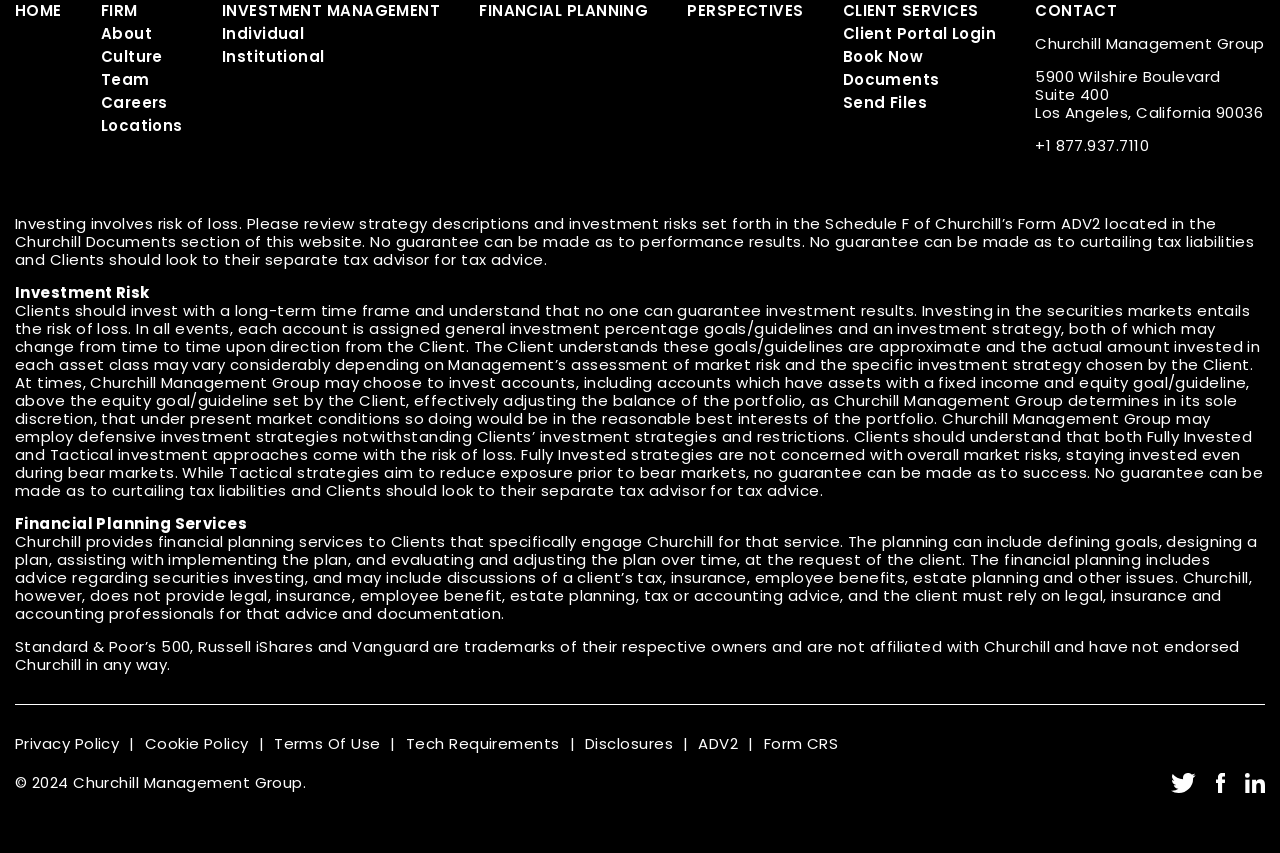Please find the bounding box coordinates of the element that must be clicked to perform the given instruction: "Click HOME". The coordinates should be four float numbers from 0 to 1, i.e., [left, top, right, bottom].

[0.012, 0.0, 0.048, 0.025]